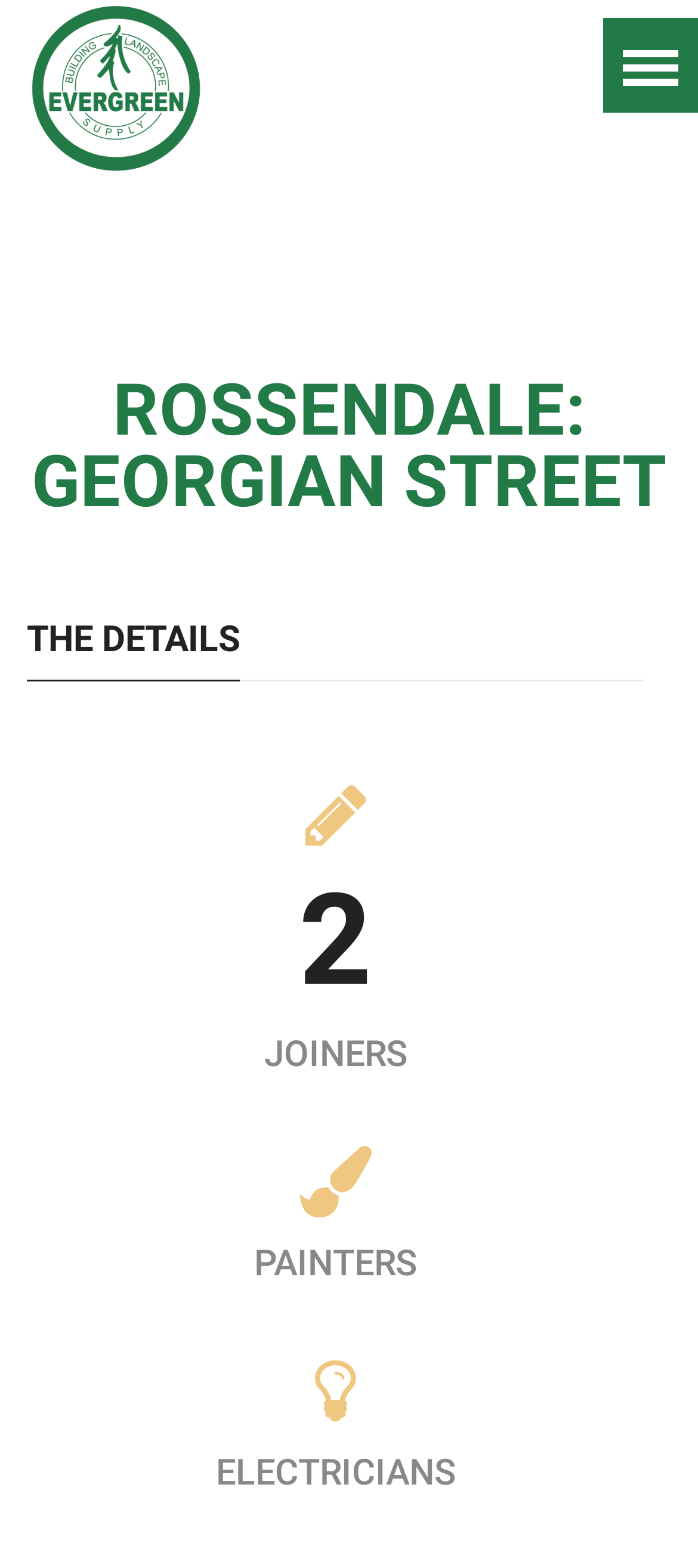What is the icon at the bottom right?
Based on the image, respond with a single word or phrase.

An icon